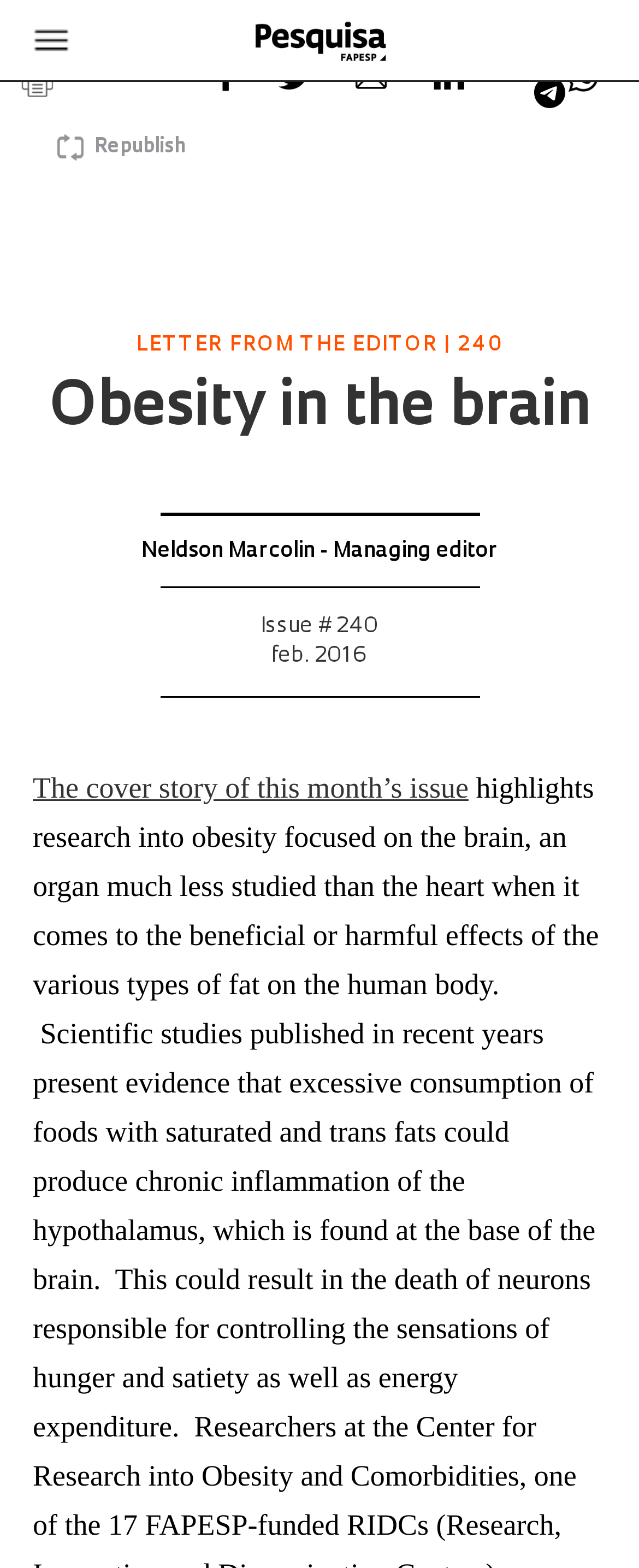Please specify the bounding box coordinates of the clickable region to carry out the following instruction: "Share this article on Twitter". The coordinates should be four float numbers between 0 and 1, in the format [left, top, right, bottom].

[0.436, 0.057, 0.556, 0.069]